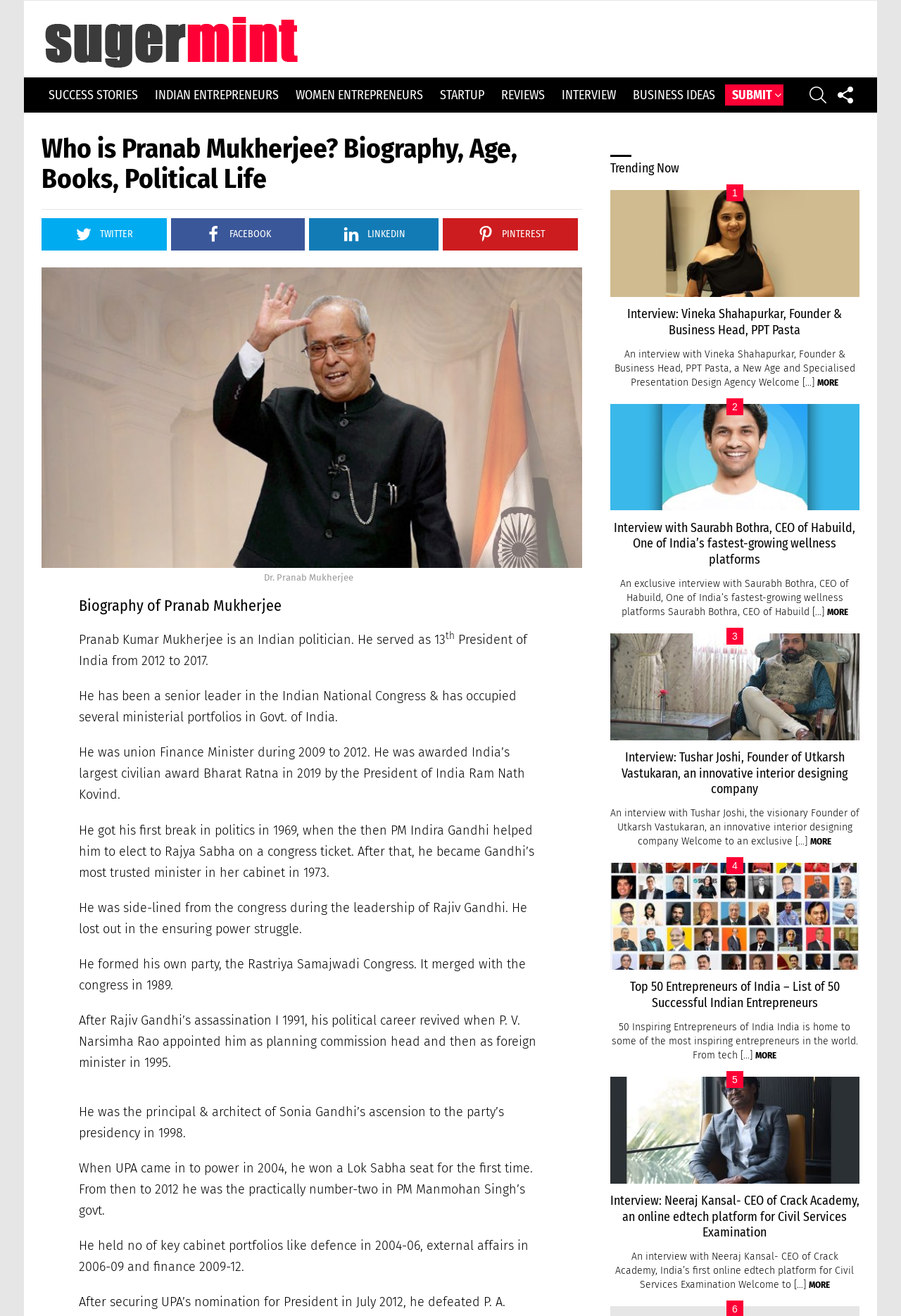Give a one-word or short phrase answer to this question: 
What was Pranab Mukherjee's position from 2012 to 2017?

13th President of India